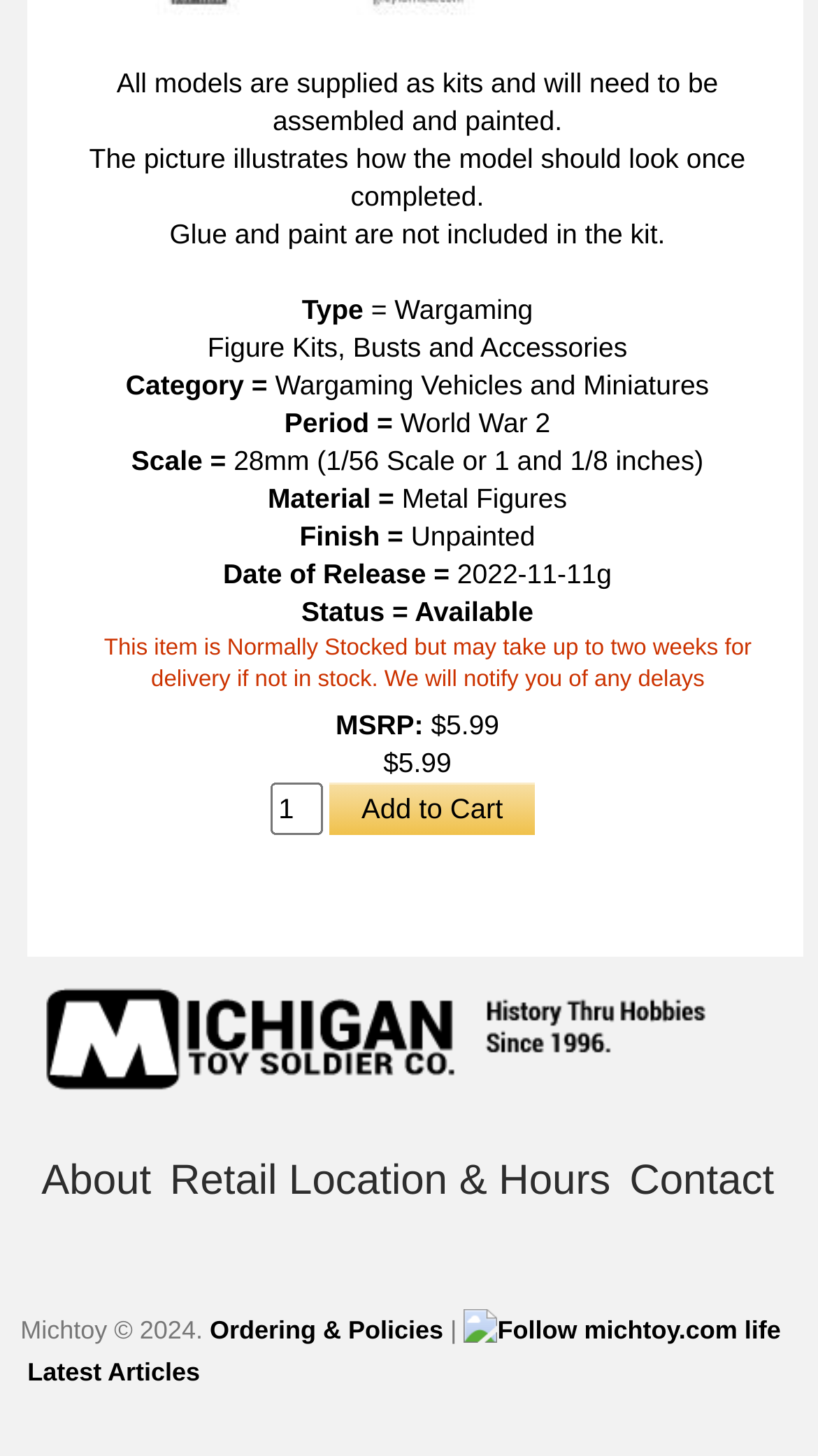Please identify the bounding box coordinates of the area I need to click to accomplish the following instruction: "Enter text in the textbox".

[0.33, 0.537, 0.394, 0.573]